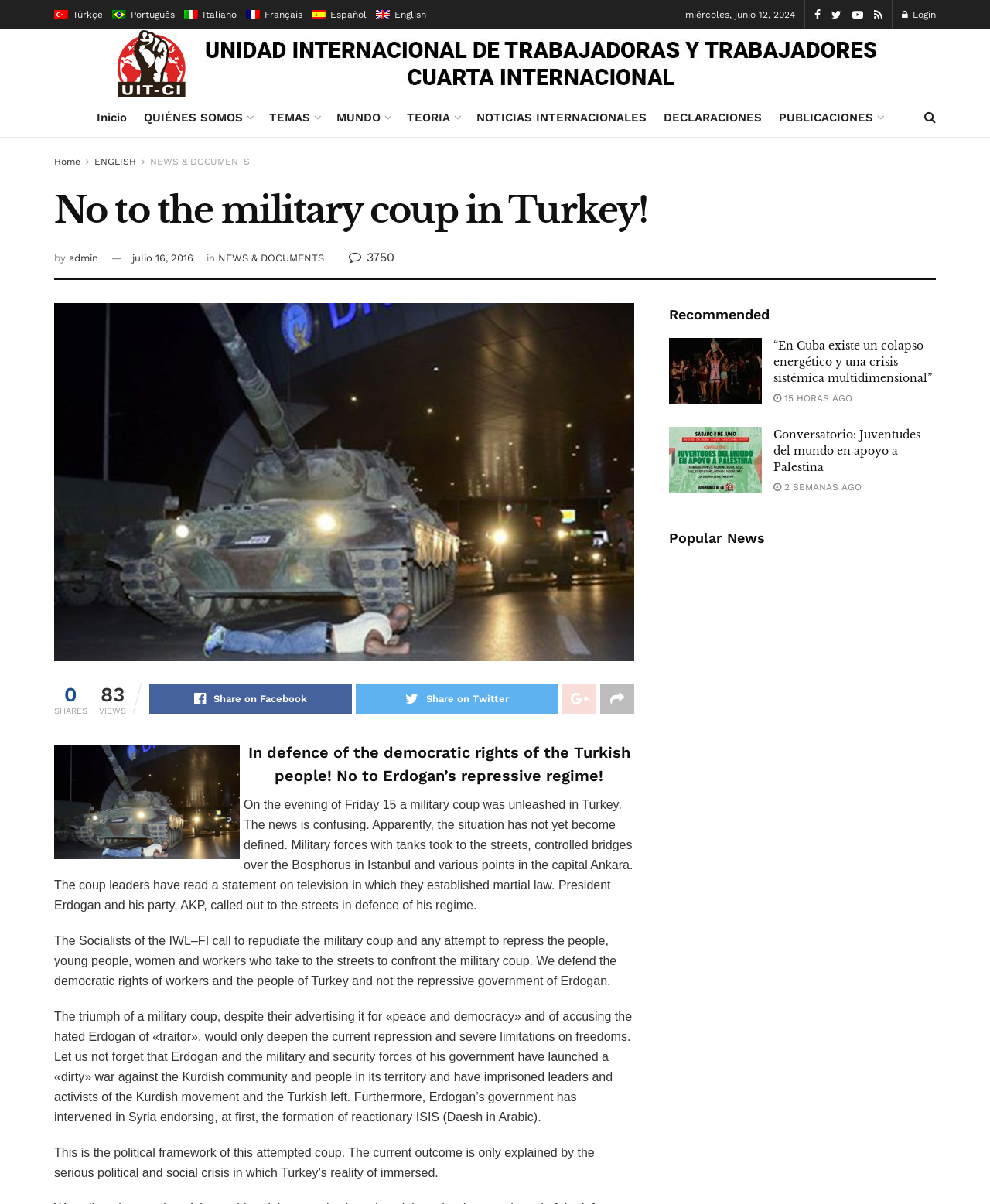Kindly determine the bounding box coordinates of the area that needs to be clicked to fulfill this instruction: "Share on Facebook".

[0.151, 0.568, 0.355, 0.593]